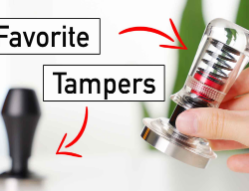Convey all the details present in the image.

Explore the world of coffee with our feature on the "Best Espresso Tampers!" This visually engaging image showcases two distinct tampers, highlighting their importance in crafting the perfect espresso. The left side presents a sleek black tamper, while the right displays a stylish, metallic tamper held in hand, demonstrating its ergonomic design. Bold, eye-catching text labeled "Favorite Tampers" captures the viewer’s attention, inviting coffee enthusiasts to discover top choices for espresso preparation. The backdrop of soft colors and a hint of greenery adds a fresh touch, perfectly complementing the coffee theme.